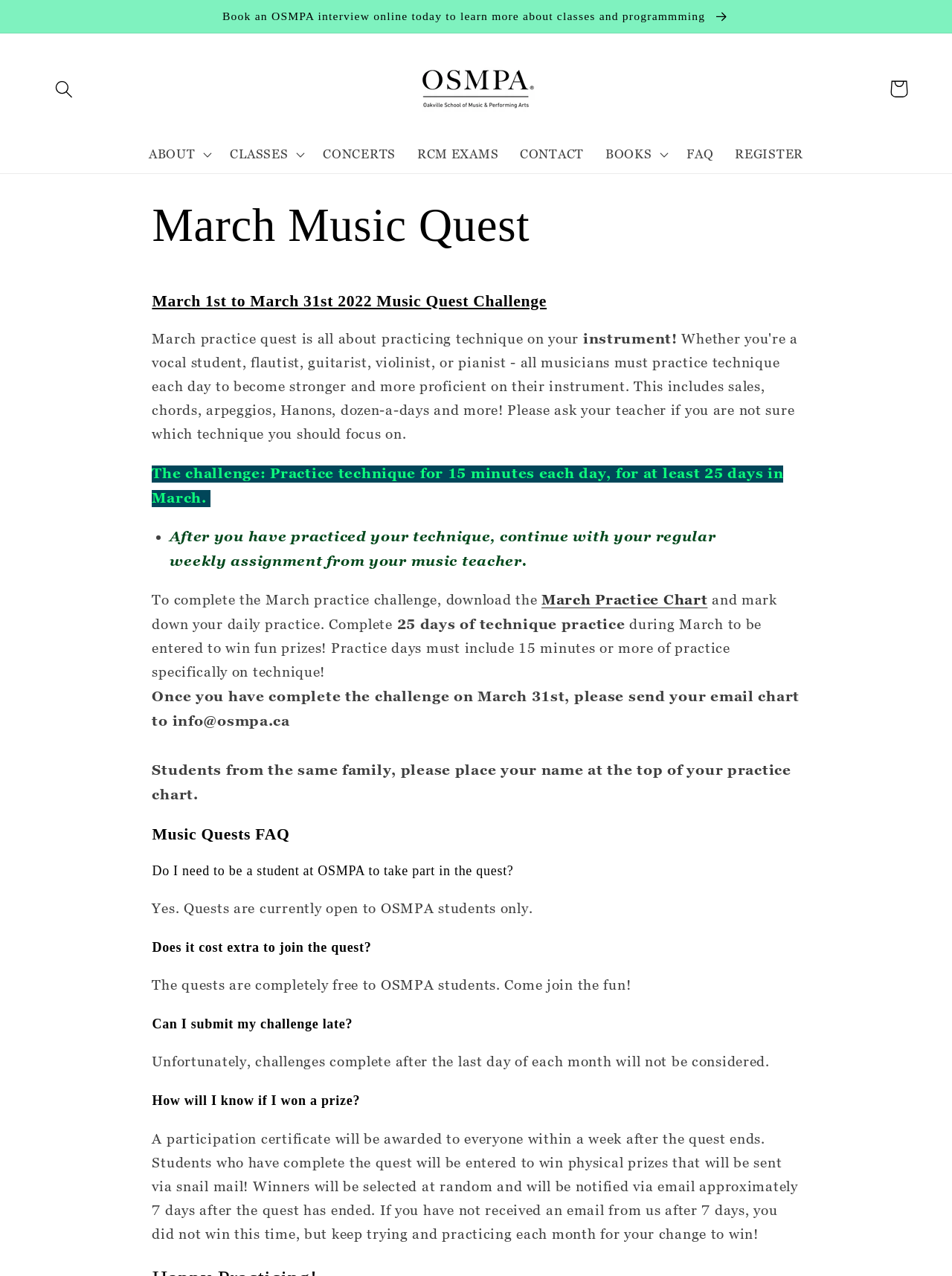Please give a succinct answer using a single word or phrase:
Is the March practice quest open to non-OSMPA students?

No